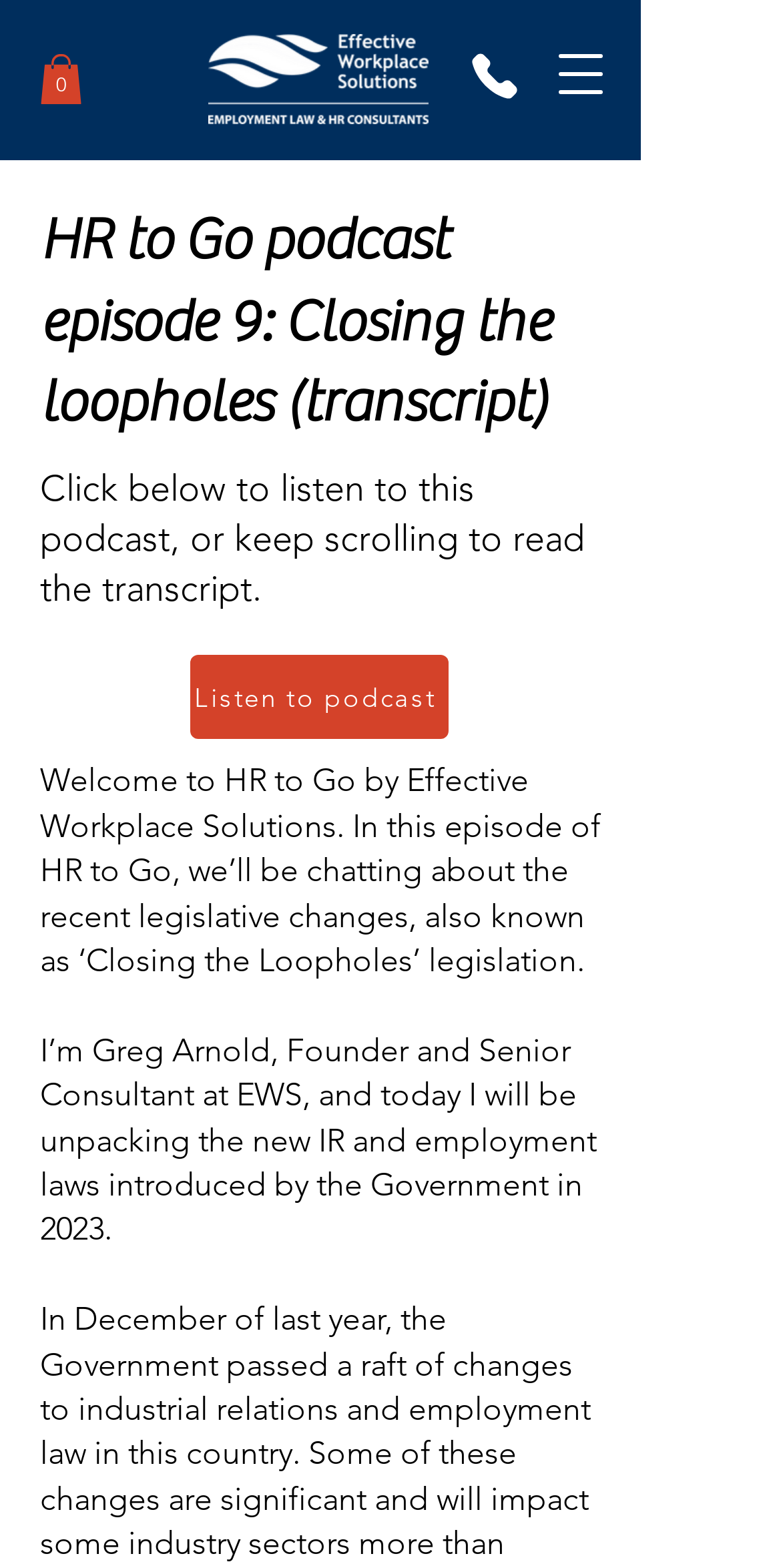Extract the bounding box coordinates for the UI element described by the text: "Listen to podcast". The coordinates should be in the form of [left, top, right, bottom] with values between 0 and 1.

[0.244, 0.418, 0.574, 0.472]